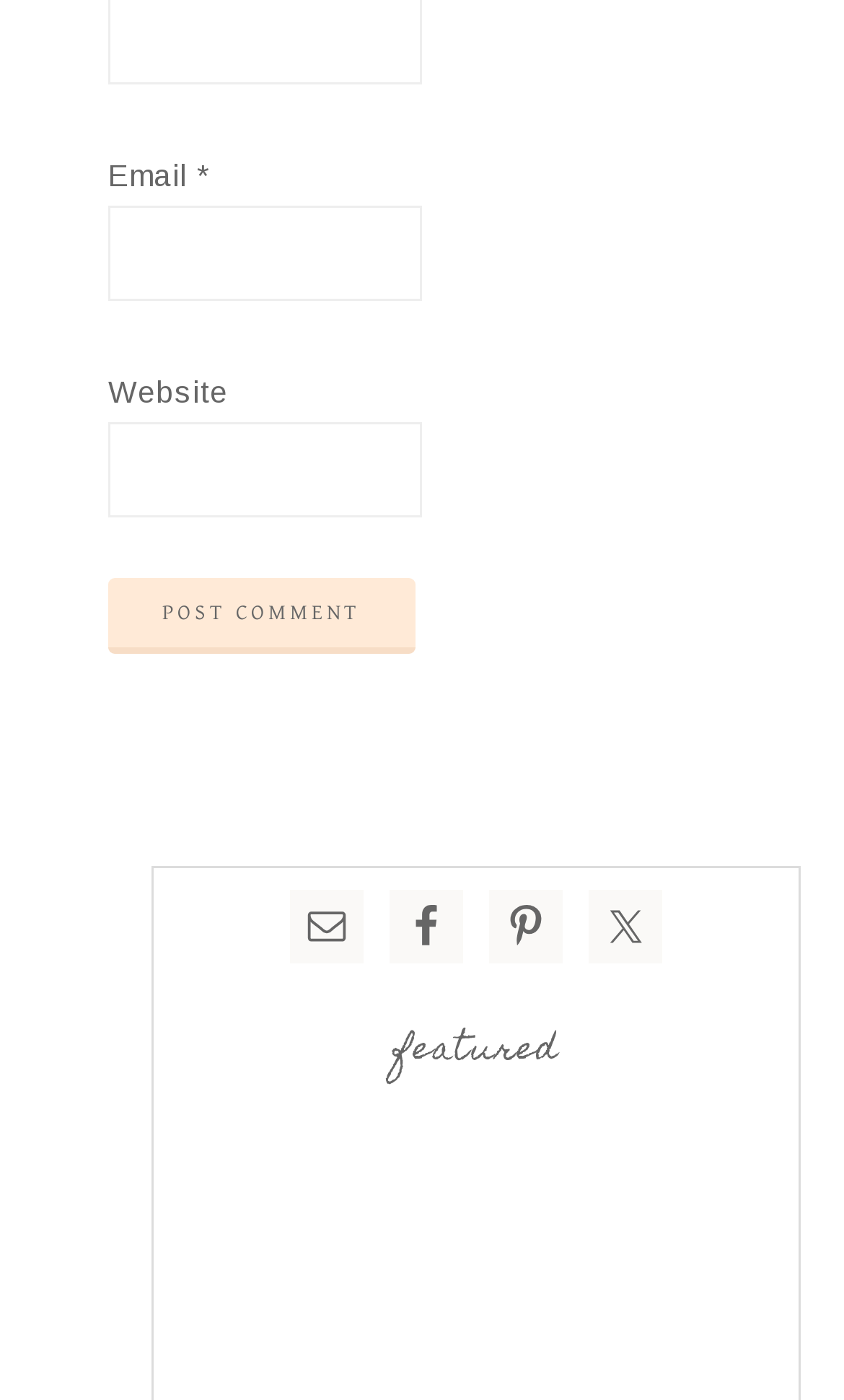Please look at the image and answer the question with a detailed explanation: What is the purpose of the 'Post Comment' button?

The 'Post Comment' button is located below the 'Email' and 'Website' input fields, suggesting that it is used to submit a comment after filling in the required information. The button's text 'POST COMMENT' also confirms its purpose.